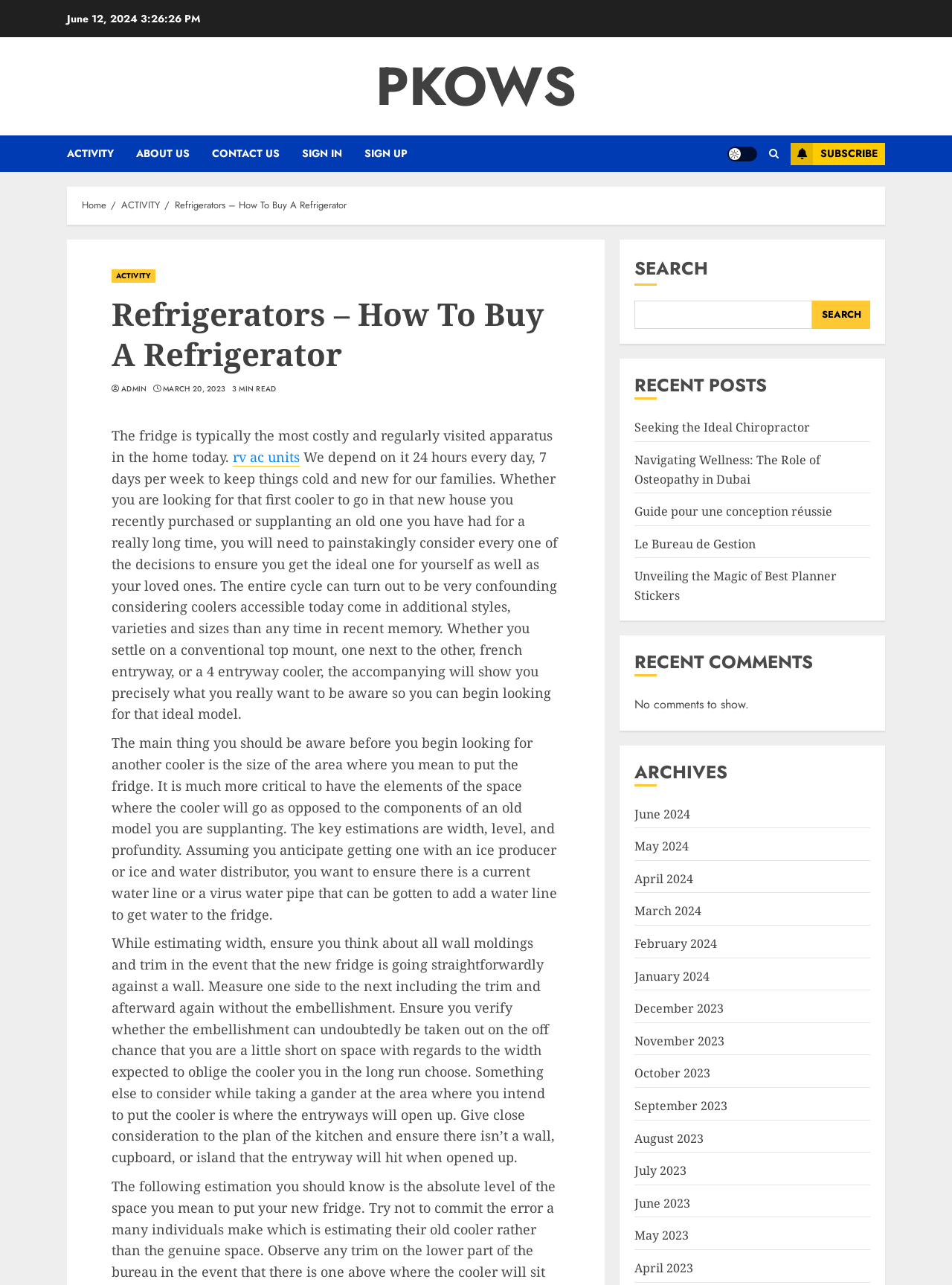Locate the bounding box of the user interface element based on this description: "Guide pour une conception réussie".

[0.667, 0.392, 0.874, 0.405]